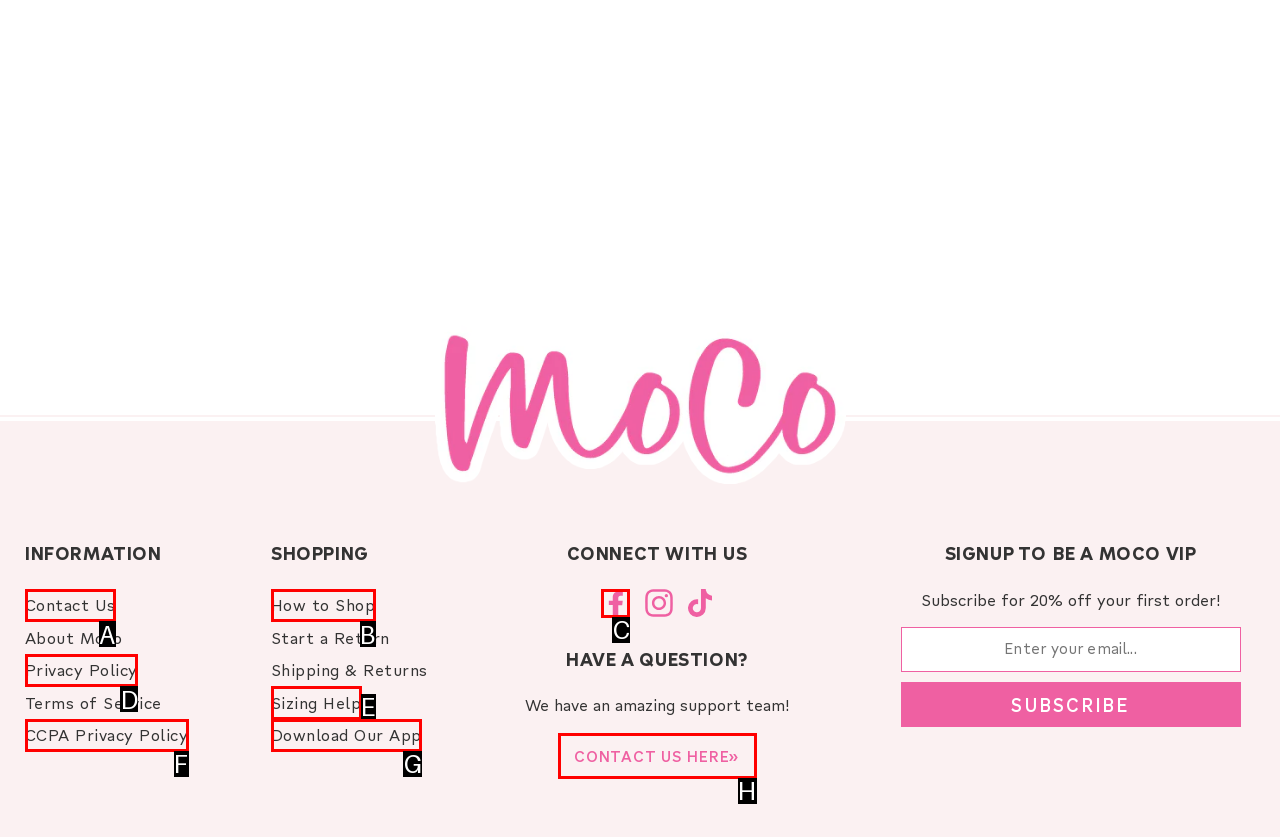Which UI element should you click on to achieve the following task: Contact the support team? Provide the letter of the correct option.

A